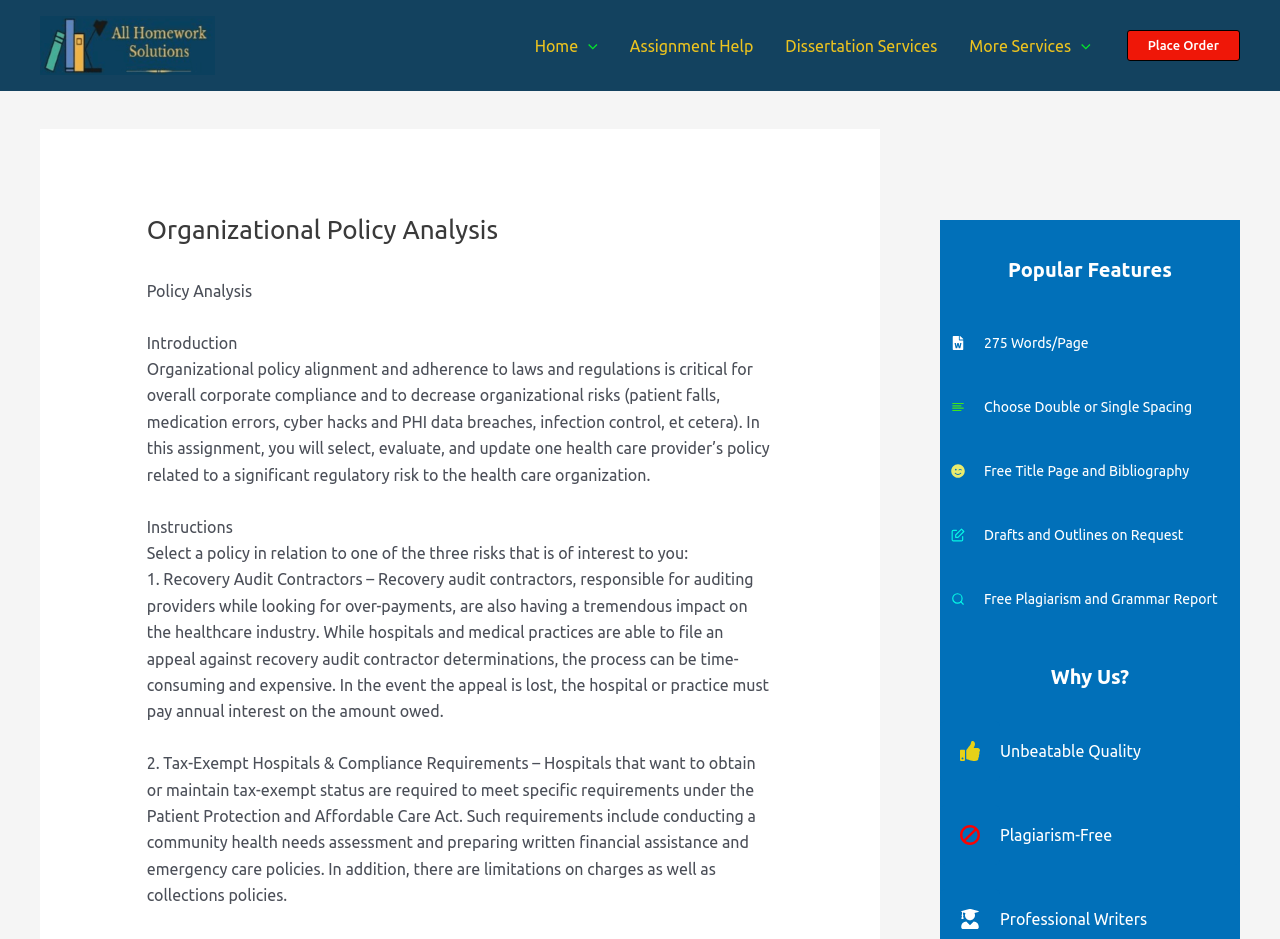Based on the element description, predict the bounding box coordinates (top-left x, top-left y, bottom-right x, bottom-right y) for the UI element in the screenshot: Unbeatable Quality

[0.734, 0.768, 0.969, 0.832]